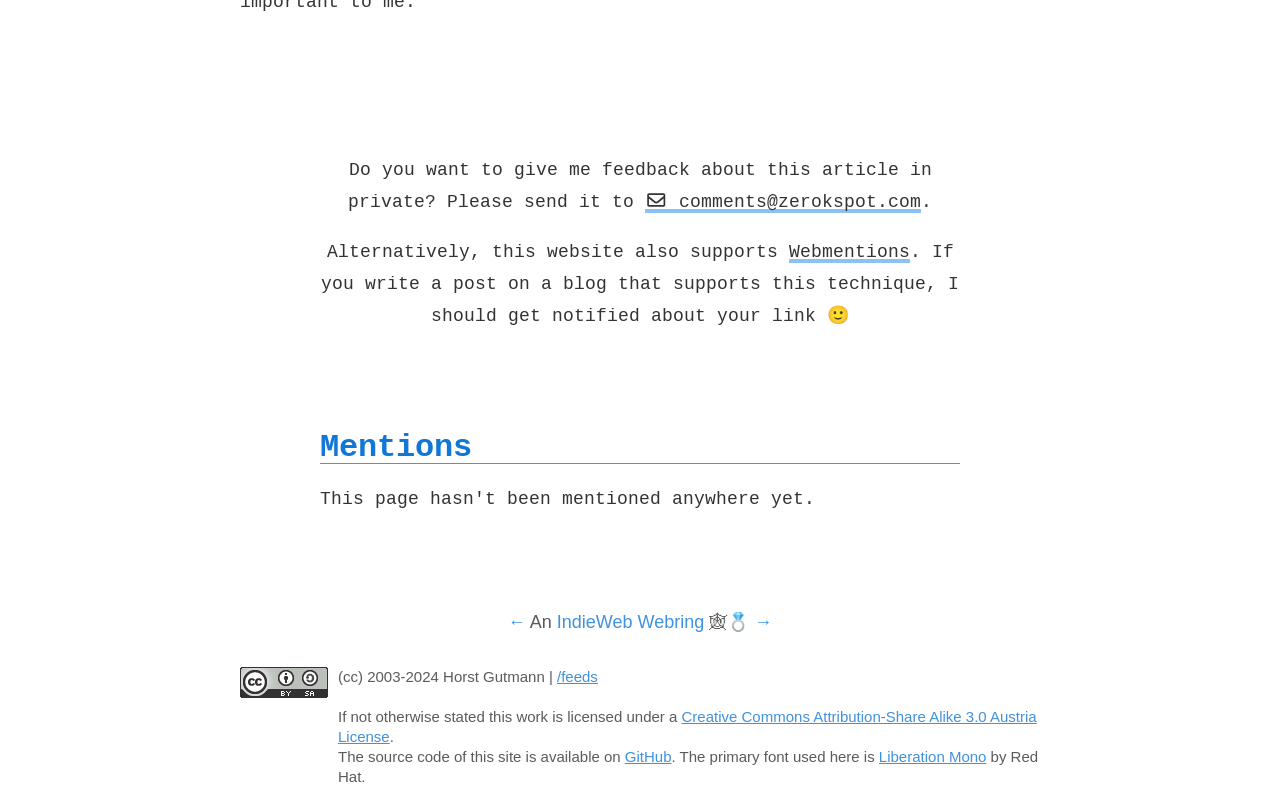Identify the bounding box for the given UI element using the description provided. Coordinates should be in the format (top-left x, top-left y, bottom-right x, bottom-right y) and must be between 0 and 1. Here is the description: /feeds

[0.435, 0.833, 0.467, 0.854]